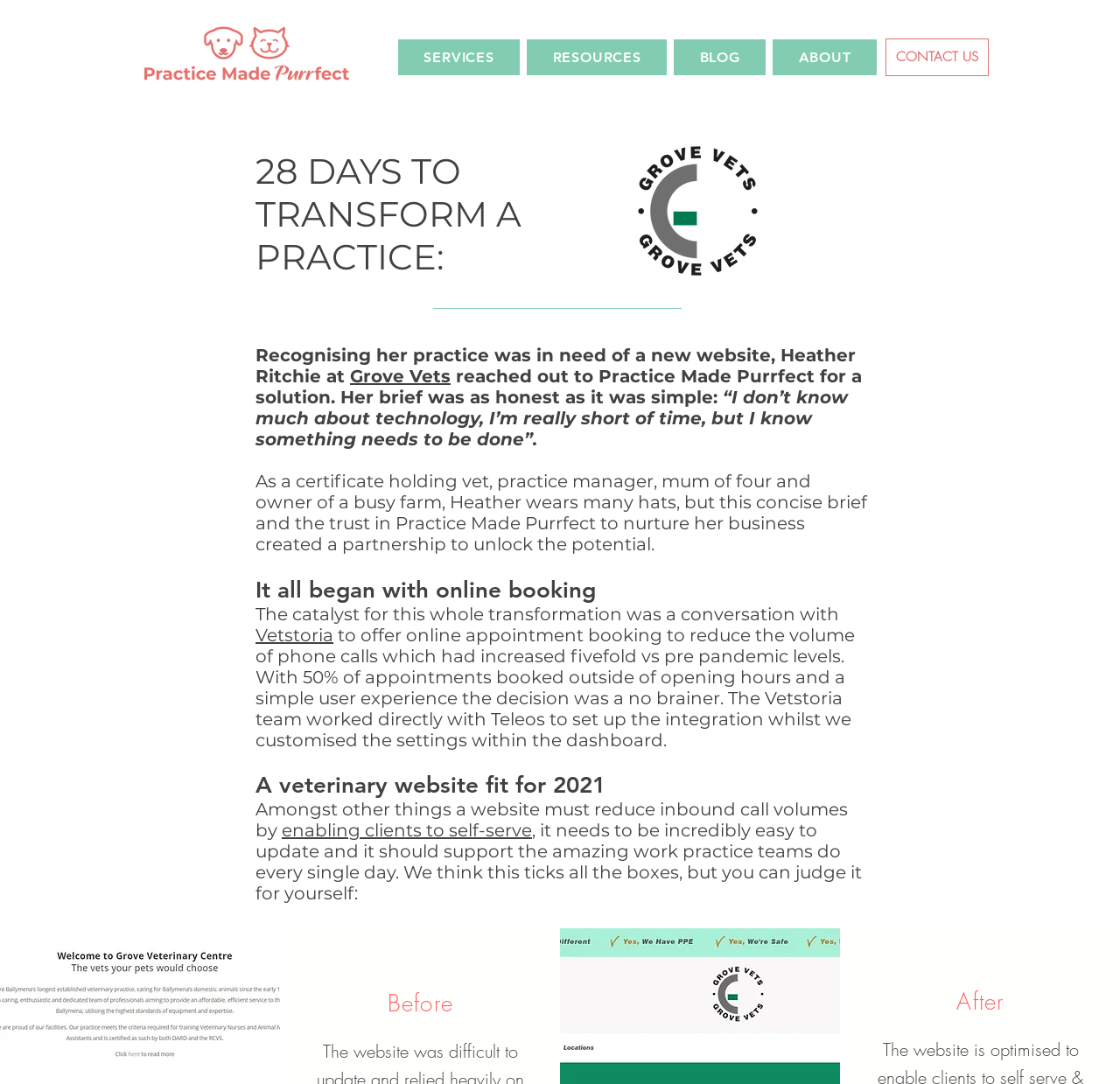Refer to the image and offer a detailed explanation in response to the question: What is the name of the consultancy that helped Grove Vets?

The logo image at the top of the webpage is labeled as 'Practice Made Purrfect logo', indicating that Practice Made Purrfect is the consultancy that helped Grove Vets.